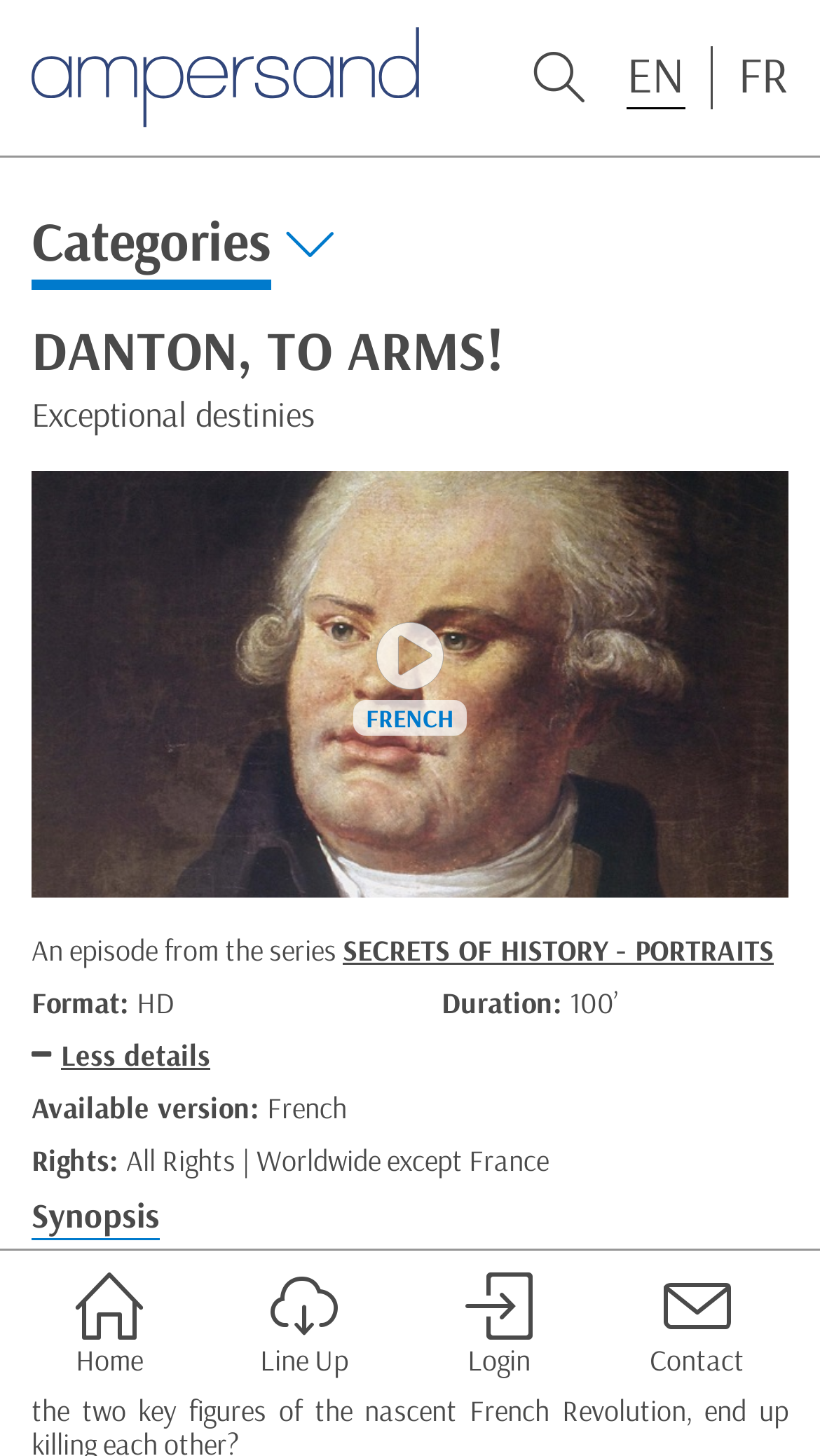What is the format of the video?
Can you offer a detailed and complete answer to this question?

I found the answer by looking at the 'Format:' section, which indicates that the video is in HD format.